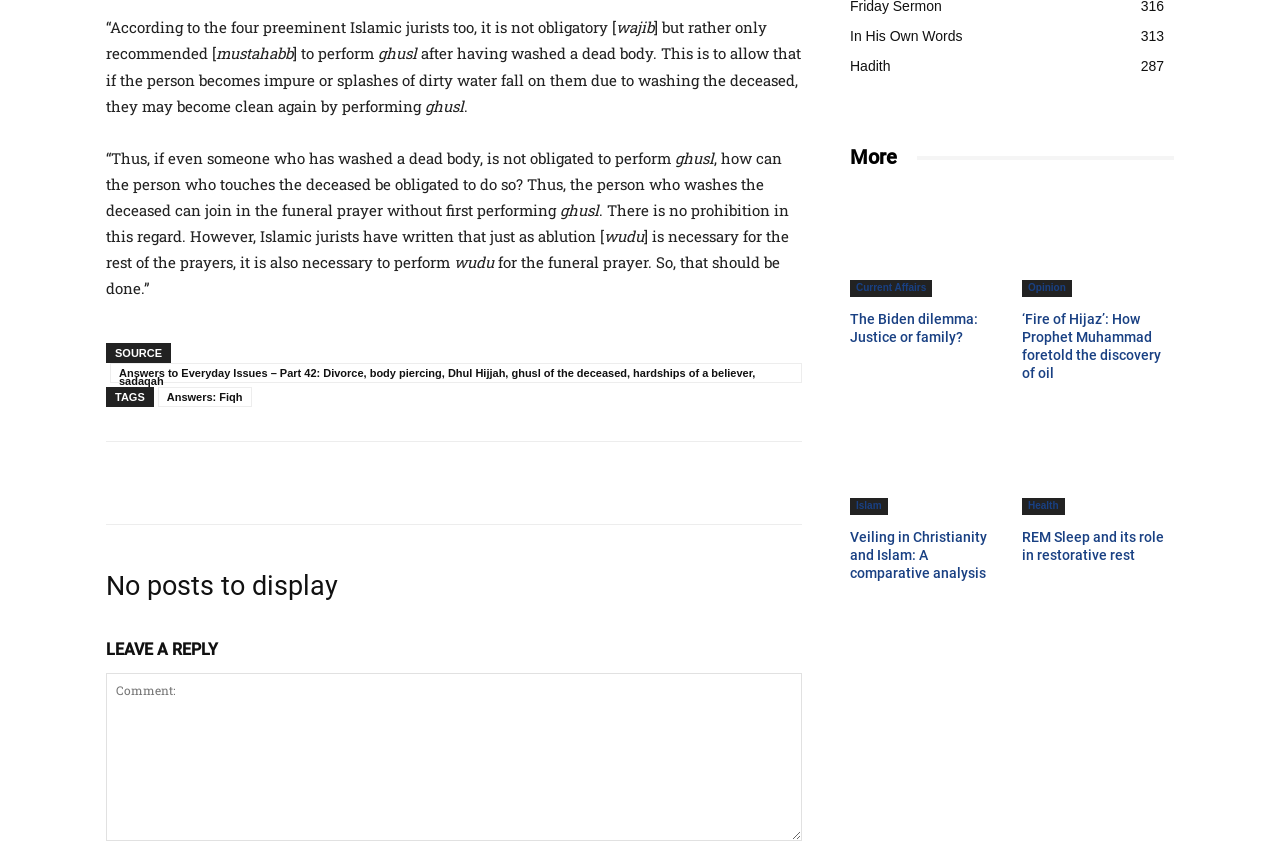Identify the bounding box coordinates of the section that should be clicked to achieve the task described: "Click the 'In His Own Words 313' link".

[0.664, 0.033, 0.752, 0.052]